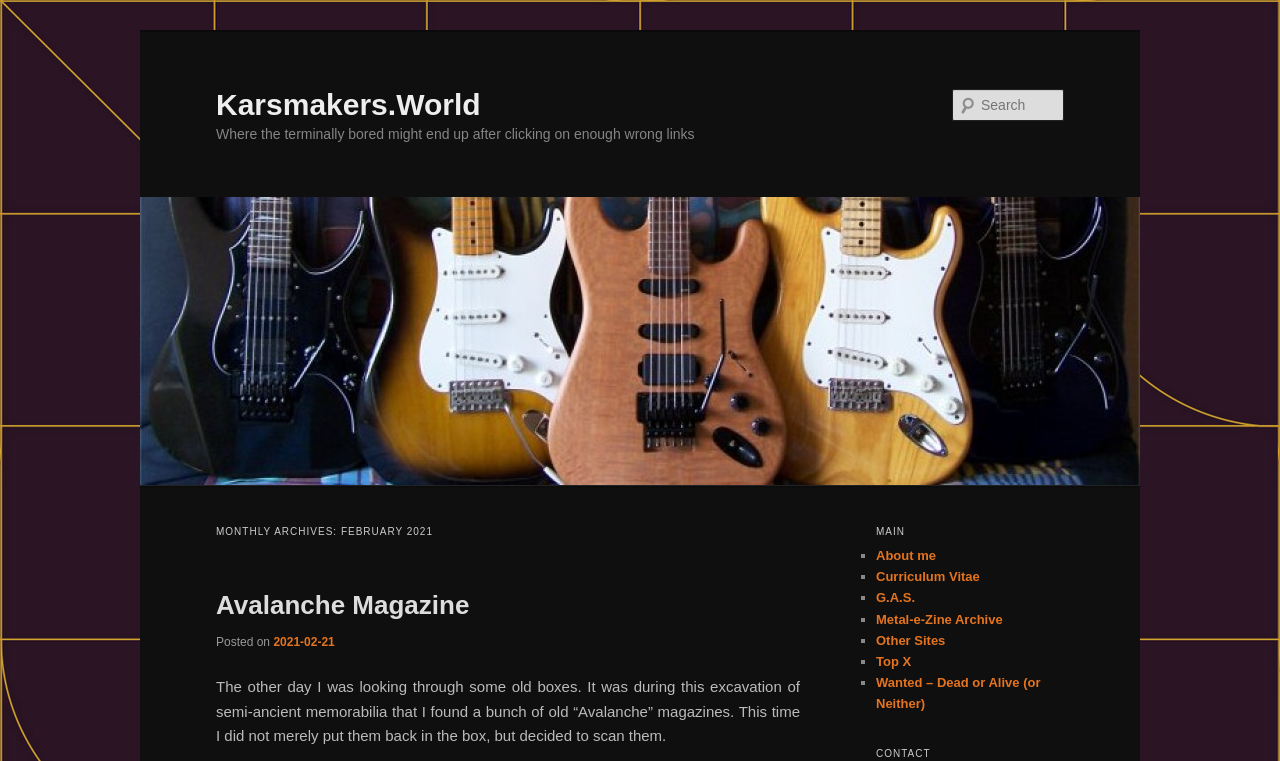Extract the bounding box for the UI element that matches this description: "parent_node: Search name="s" placeholder="Search"".

[0.744, 0.117, 0.831, 0.159]